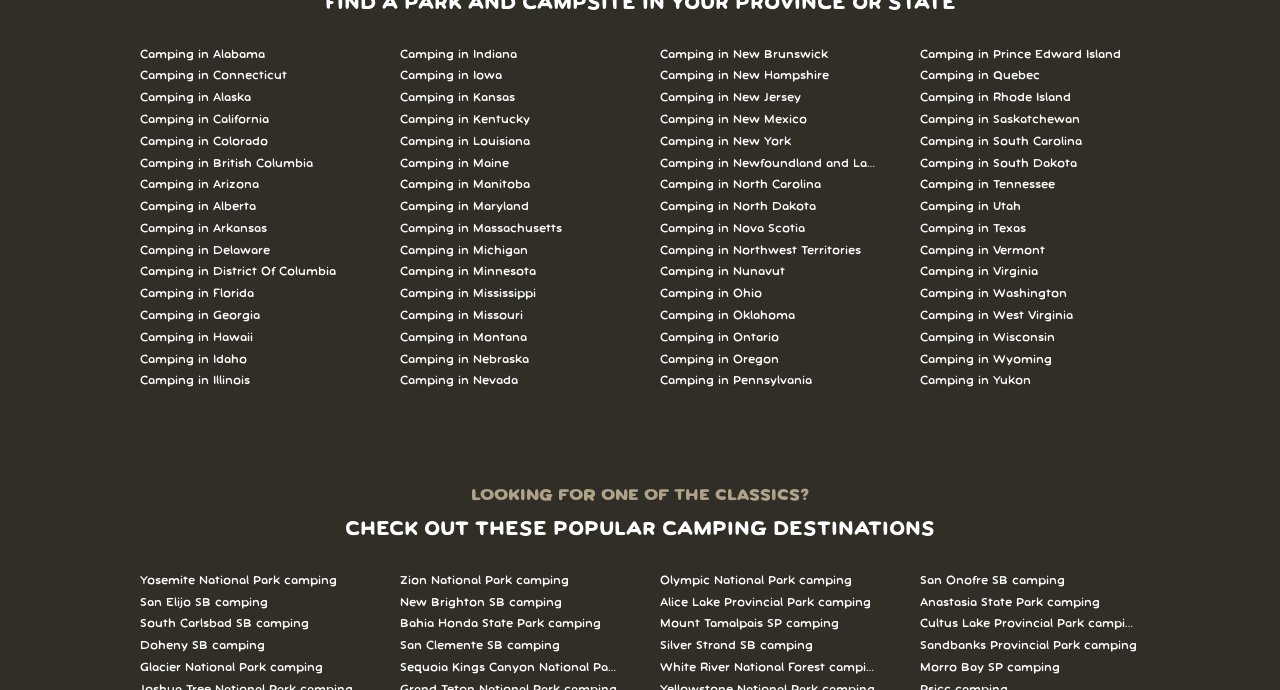Locate the bounding box coordinates of the clickable area needed to fulfill the instruction: "Click on Camping in Alabama".

[0.109, 0.063, 0.281, 0.095]